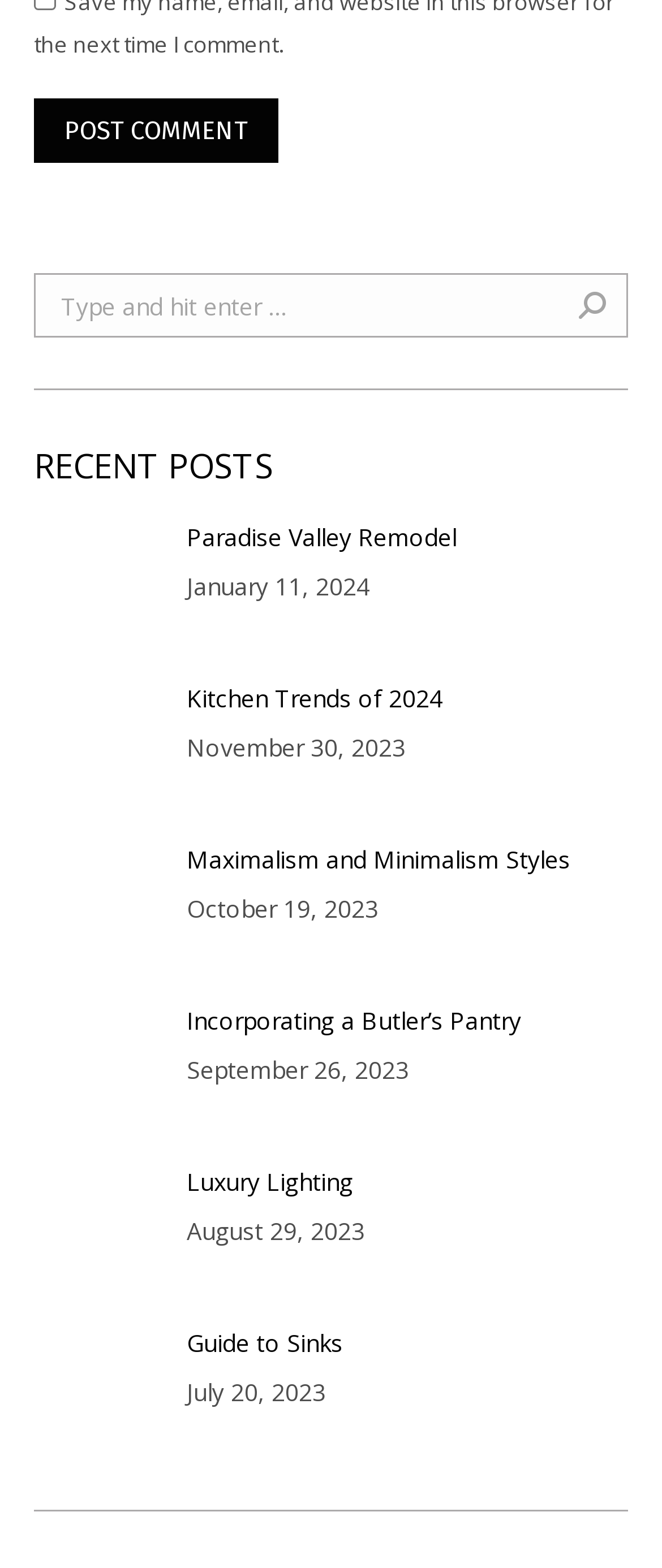Locate the bounding box coordinates of the clickable region to complete the following instruction: "Read 'Paradise Valley Remodel'."

[0.282, 0.33, 0.69, 0.356]